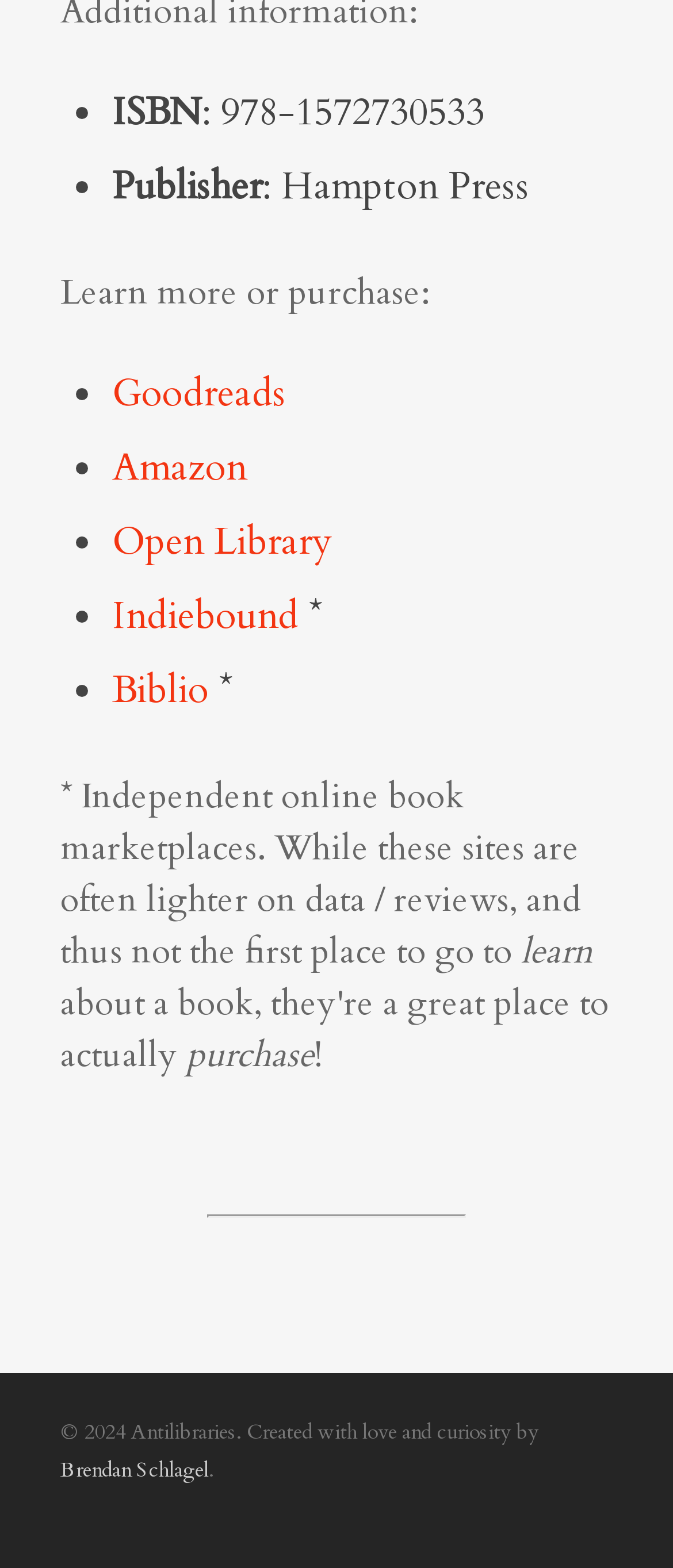Please answer the following question using a single word or phrase: 
What are the options to purchase the book?

Goodreads, Amazon, Open Library, Indiebound, Biblio